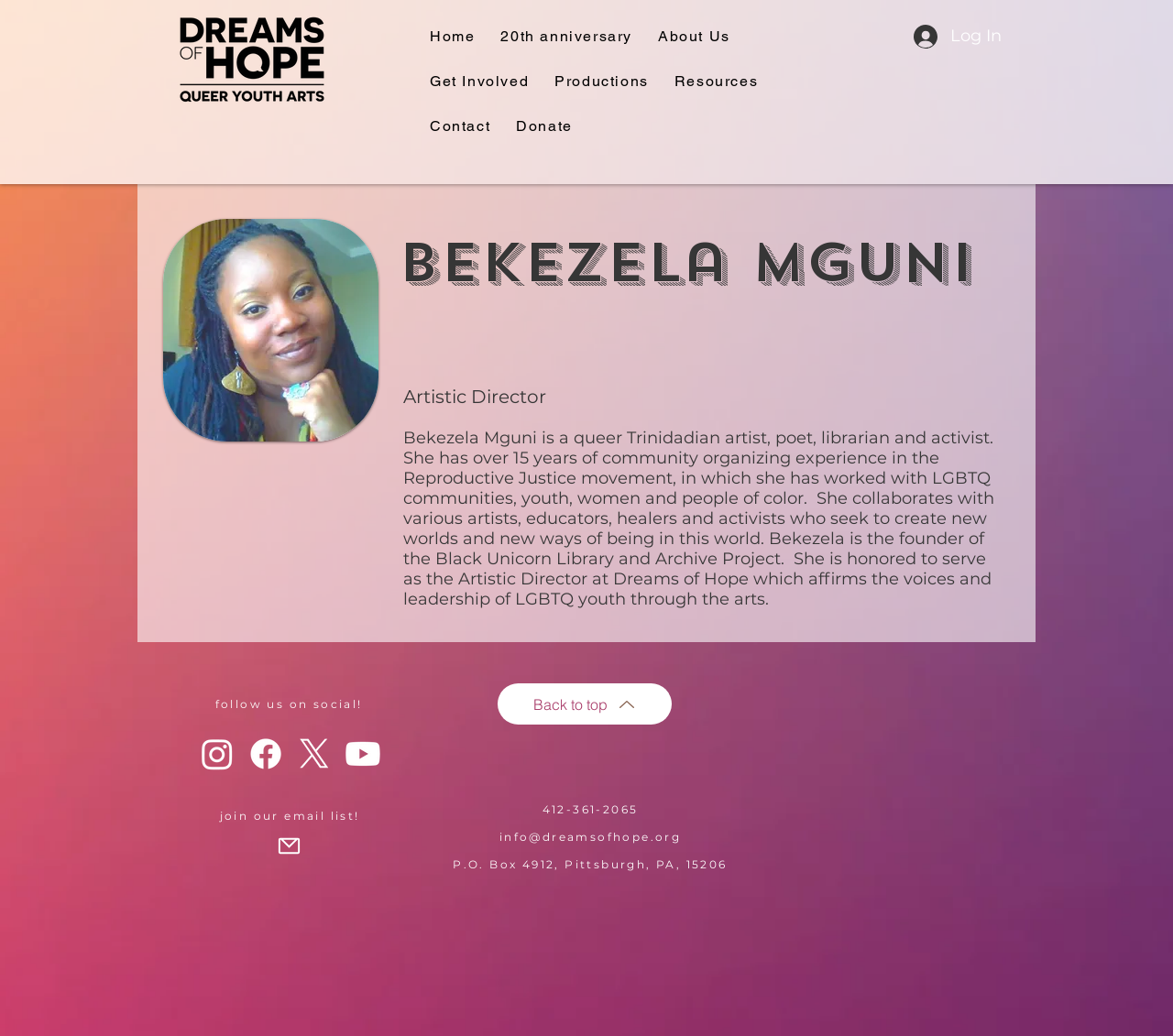Kindly determine the bounding box coordinates of the area that needs to be clicked to fulfill this instruction: "Click the 'About Us' button".

[0.553, 0.018, 0.63, 0.054]